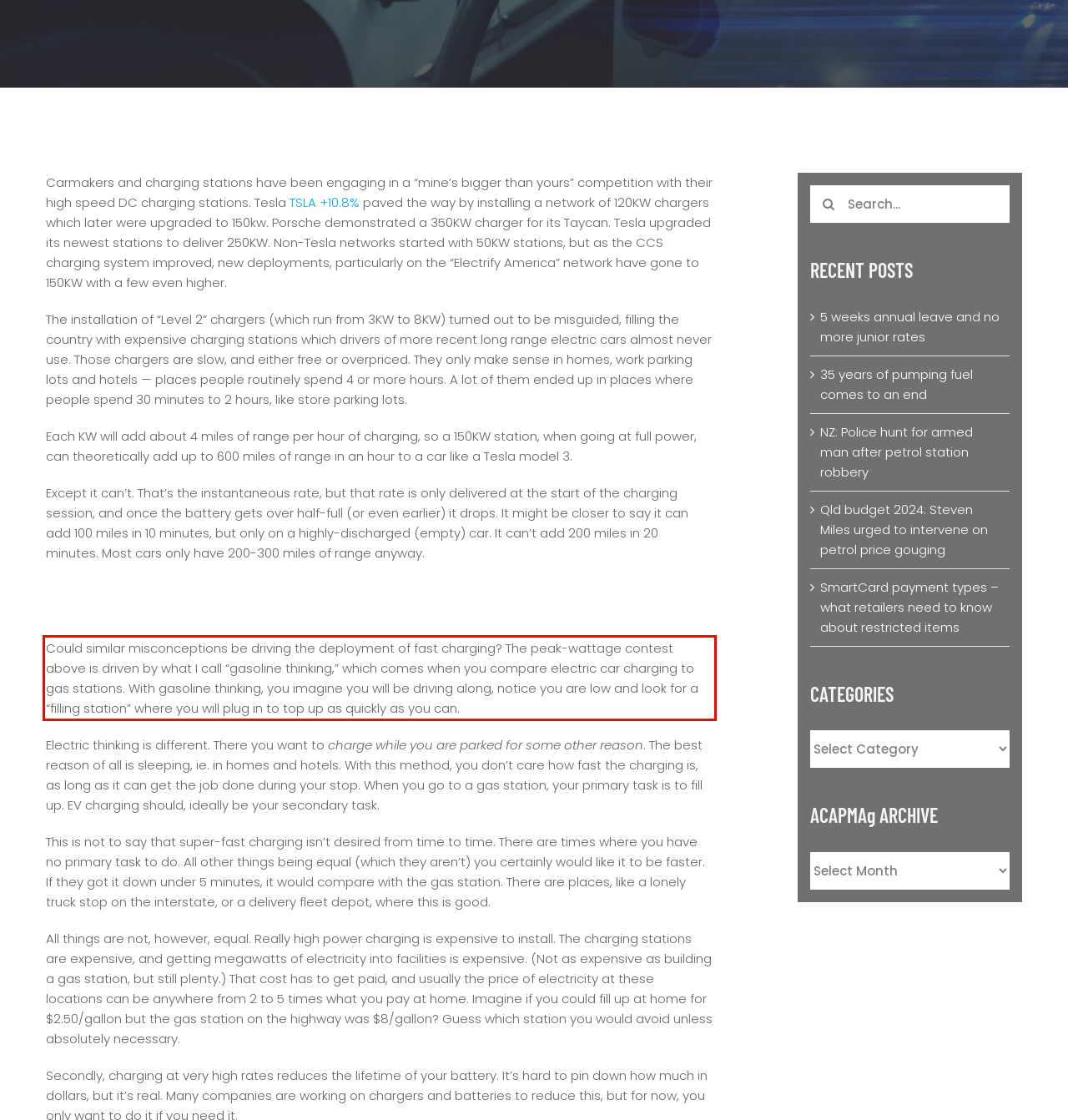You are provided with a screenshot of a webpage featuring a red rectangle bounding box. Extract the text content within this red bounding box using OCR.

Could similar misconceptions be driving the deployment of fast charging? The peak-wattage contest above is driven by what I call “gasoline thinking,” which comes when you compare electric car charging to gas stations. With gasoline thinking, you imagine you will be driving along, notice you are low and look for a “filling station” where you will plug in to top up as quickly as you can.